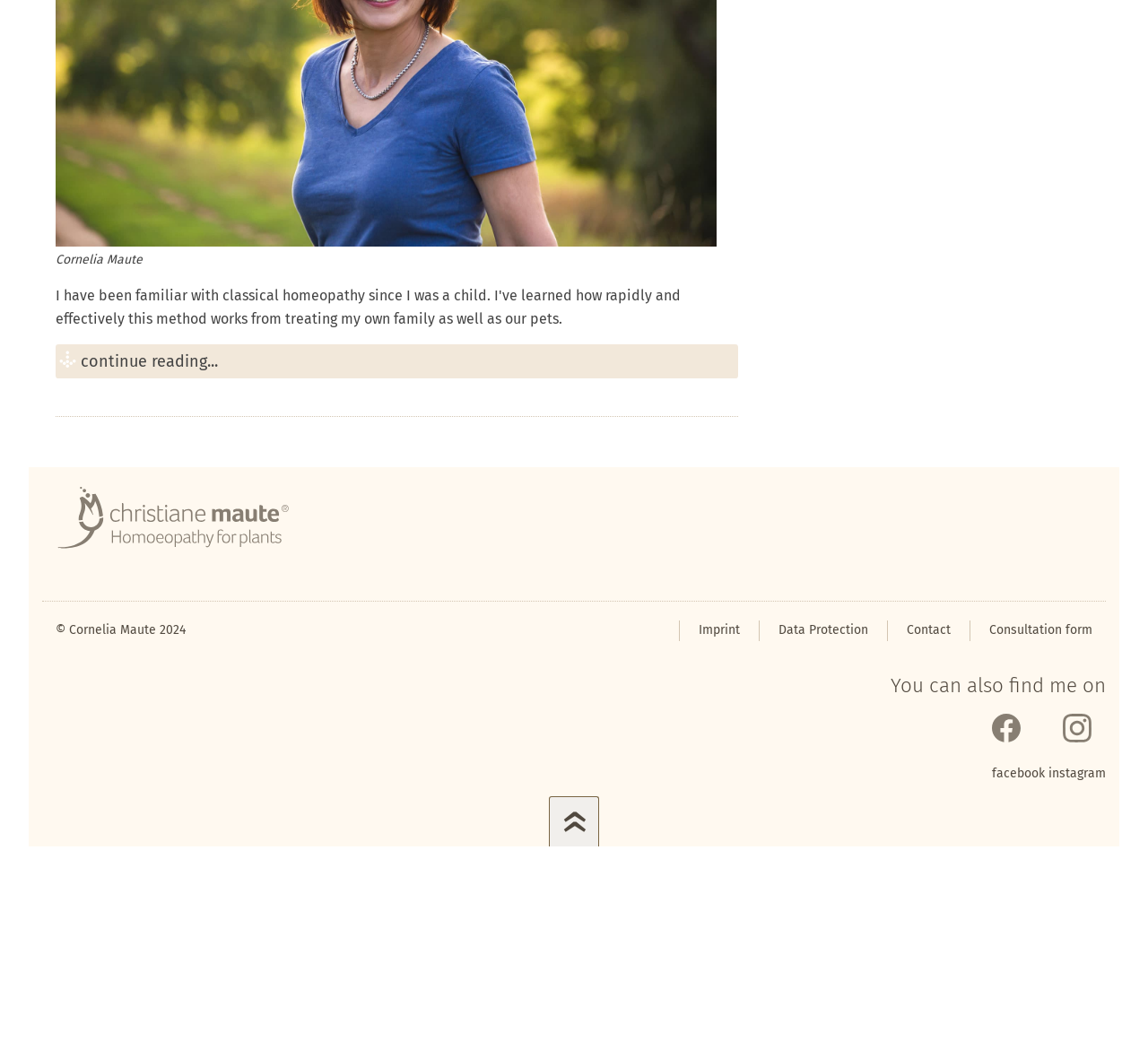Identify the bounding box coordinates of the HTML element based on this description: "alt="Christiane und Cornelia Maute, Pflanzenhomöopathie"".

[0.048, 0.467, 0.488, 0.529]